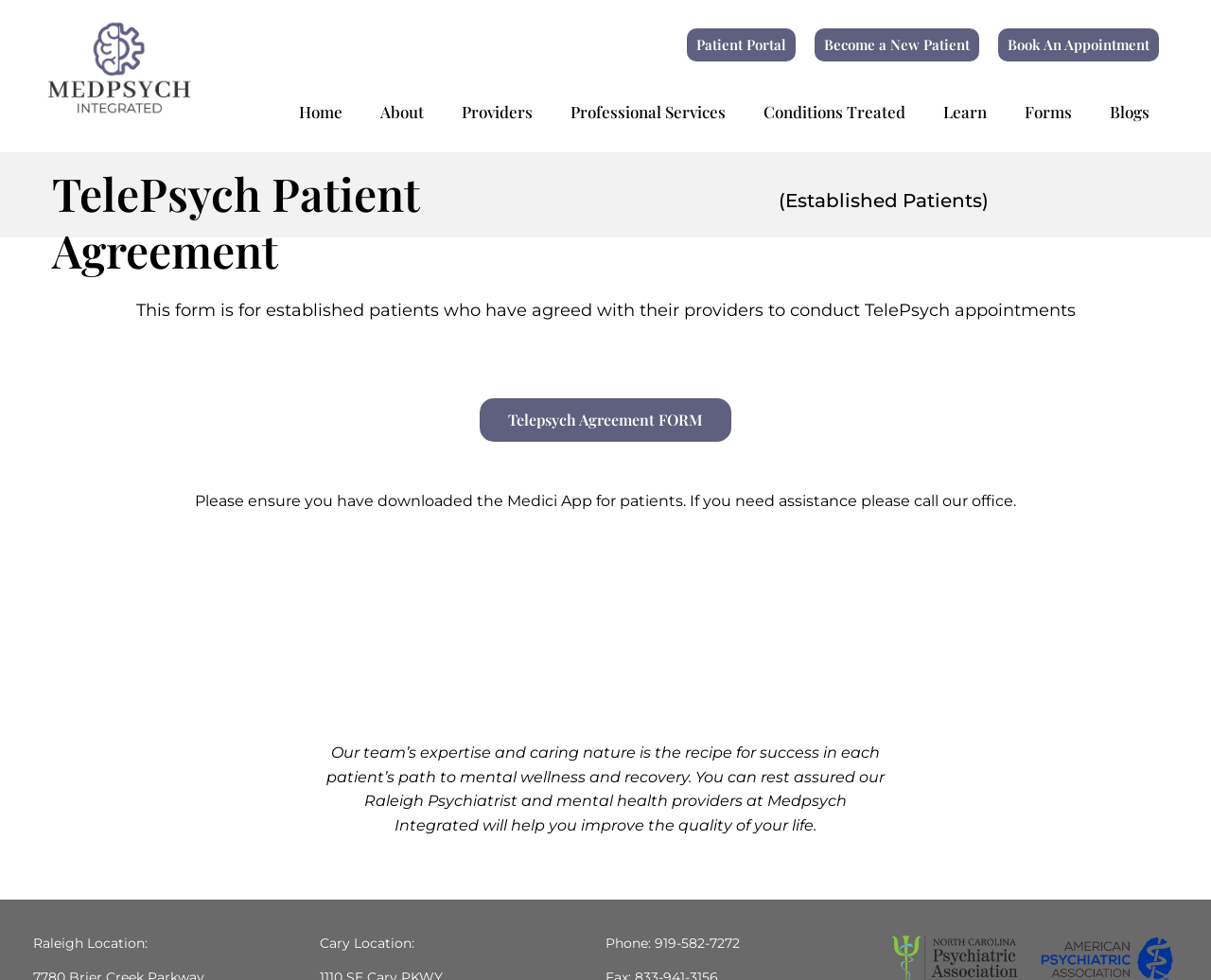Please determine the bounding box coordinates for the element with the description: "Home".

[0.231, 0.092, 0.298, 0.136]